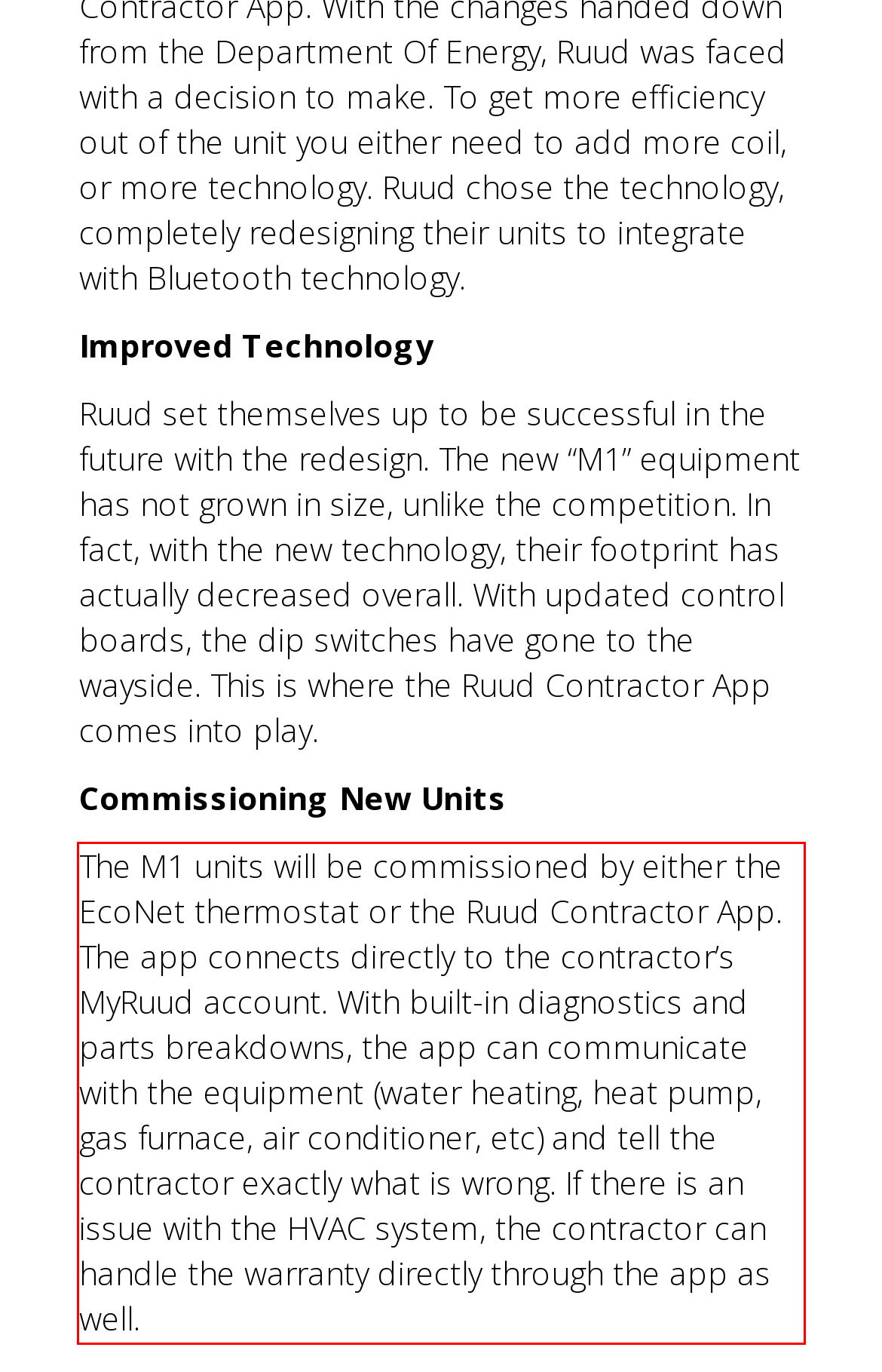Please recognize and transcribe the text located inside the red bounding box in the webpage image.

The M1 units will be commissioned by either the EcoNet thermostat or the Ruud Contractor App. The app connects directly to the contractor’s MyRuud account. With built-in diagnostics and parts breakdowns, the app can communicate with the equipment (water heating, heat pump, gas furnace, air conditioner, etc) and tell the contractor exactly what is wrong. If there is an issue with the HVAC system, the contractor can handle the warranty directly through the app as well.